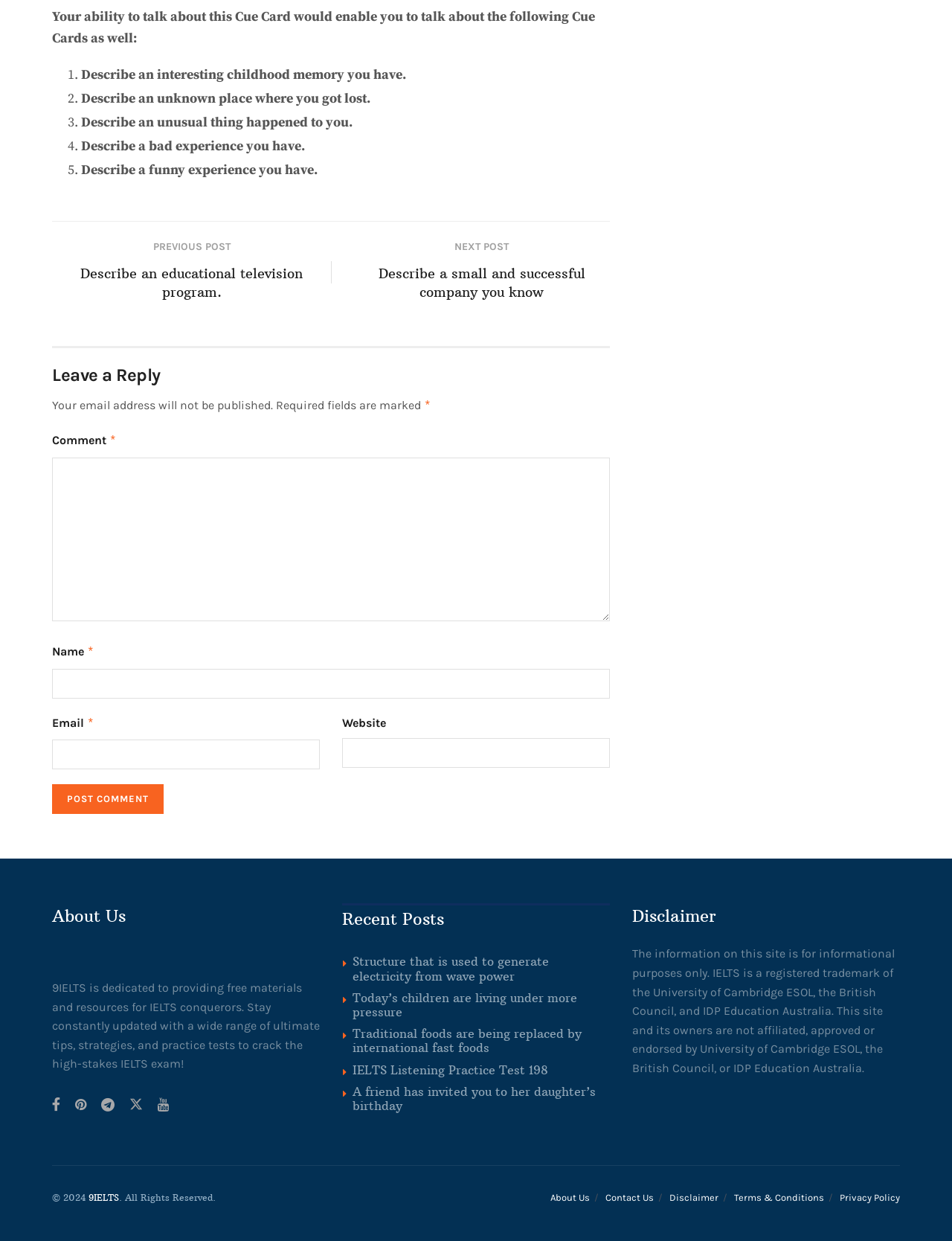Please find the bounding box coordinates for the clickable element needed to perform this instruction: "Enter your comment in the 'Comment' field".

[0.055, 0.369, 0.641, 0.501]